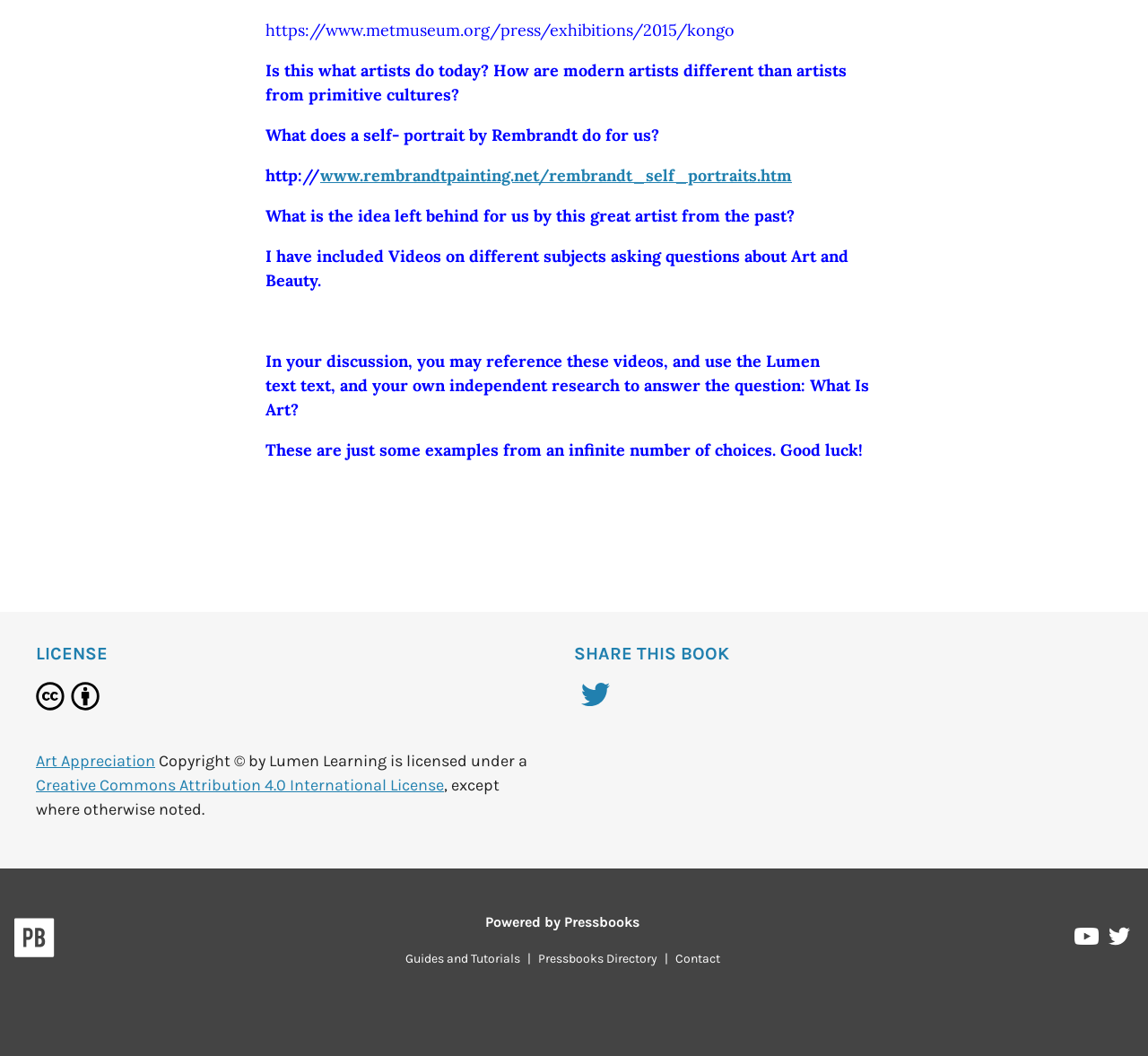What is the topic of discussion on this webpage?
Provide a detailed and extensive answer to the question.

The webpage appears to be a discussion forum or educational resource focused on art appreciation, with questions and prompts related to the nature of art and beauty.